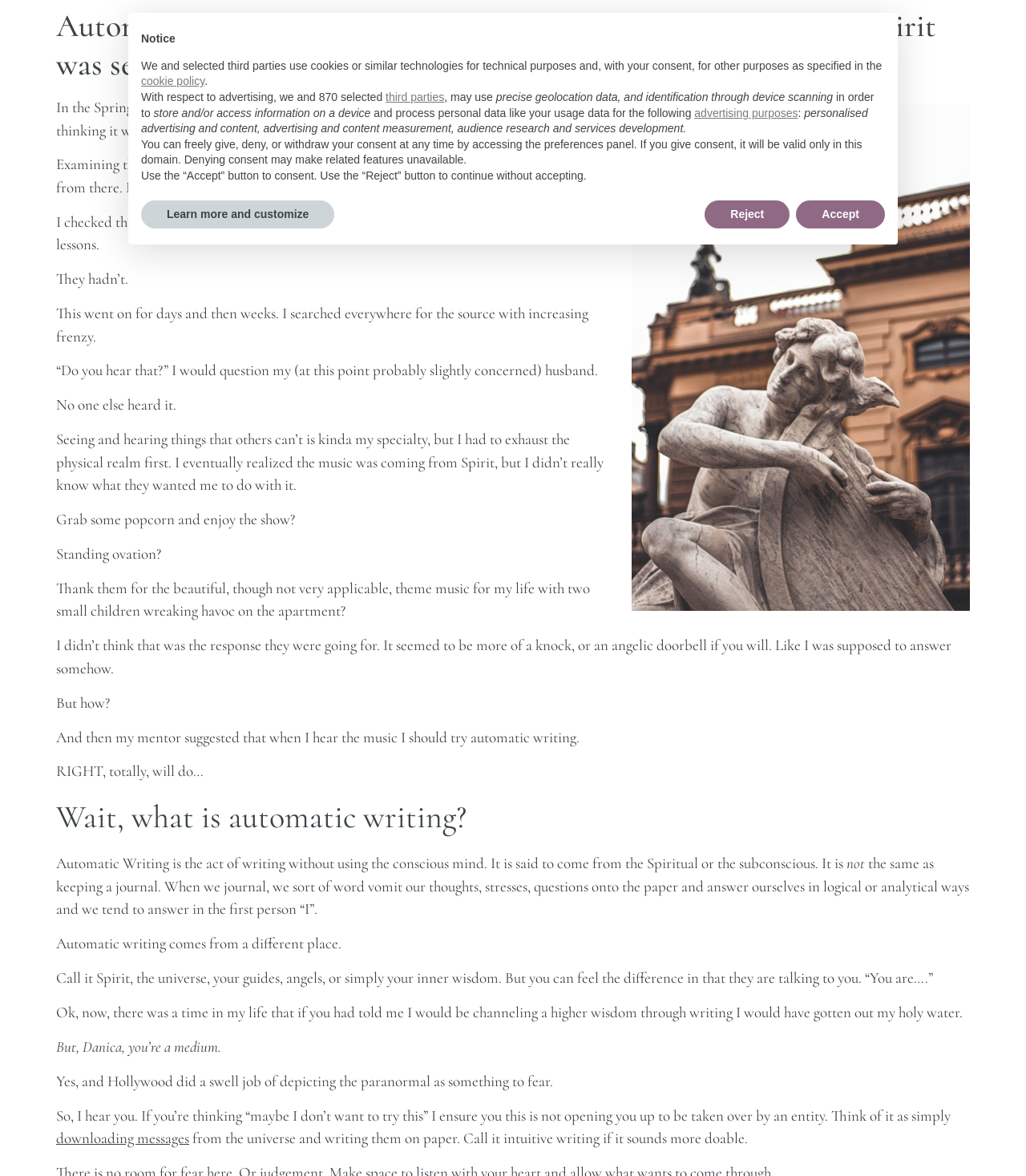Find the bounding box coordinates of the UI element according to this description: "parent_node: Geared to go".

None